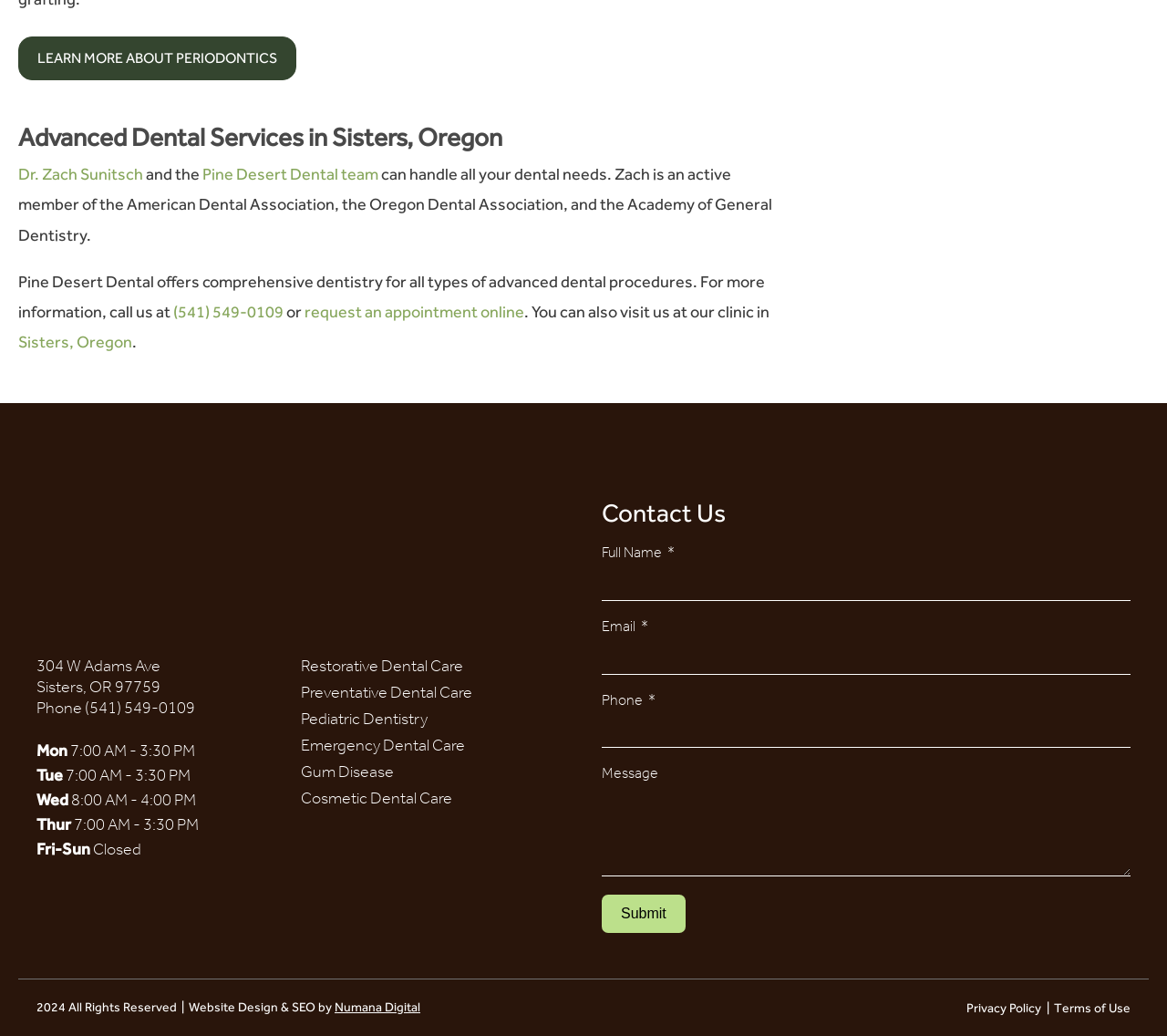Please find the bounding box coordinates of the element that you should click to achieve the following instruction: "Visit the clinic in Sisters, Oregon". The coordinates should be presented as four float numbers between 0 and 1: [left, top, right, bottom].

[0.016, 0.321, 0.113, 0.339]